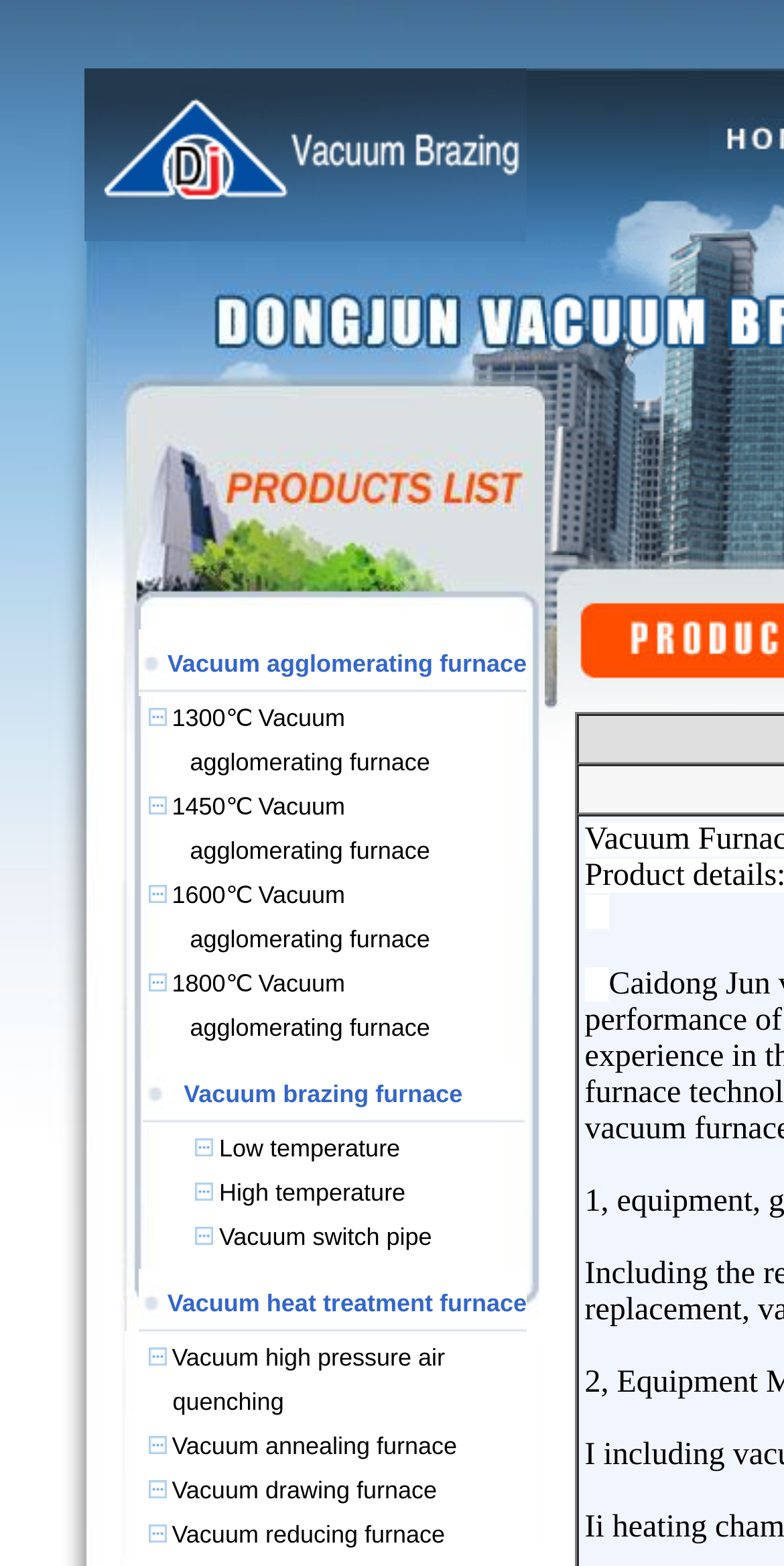What is the name of the furnace with a link to 'Vacuum switch pipe'?
Craft a detailed and extensive response to the question.

The webpage lists a furnace with a link to 'Vacuum switch pipe', but it does not specify the name of the furnace. It only provides a link to more information about the vacuum switch pipe.